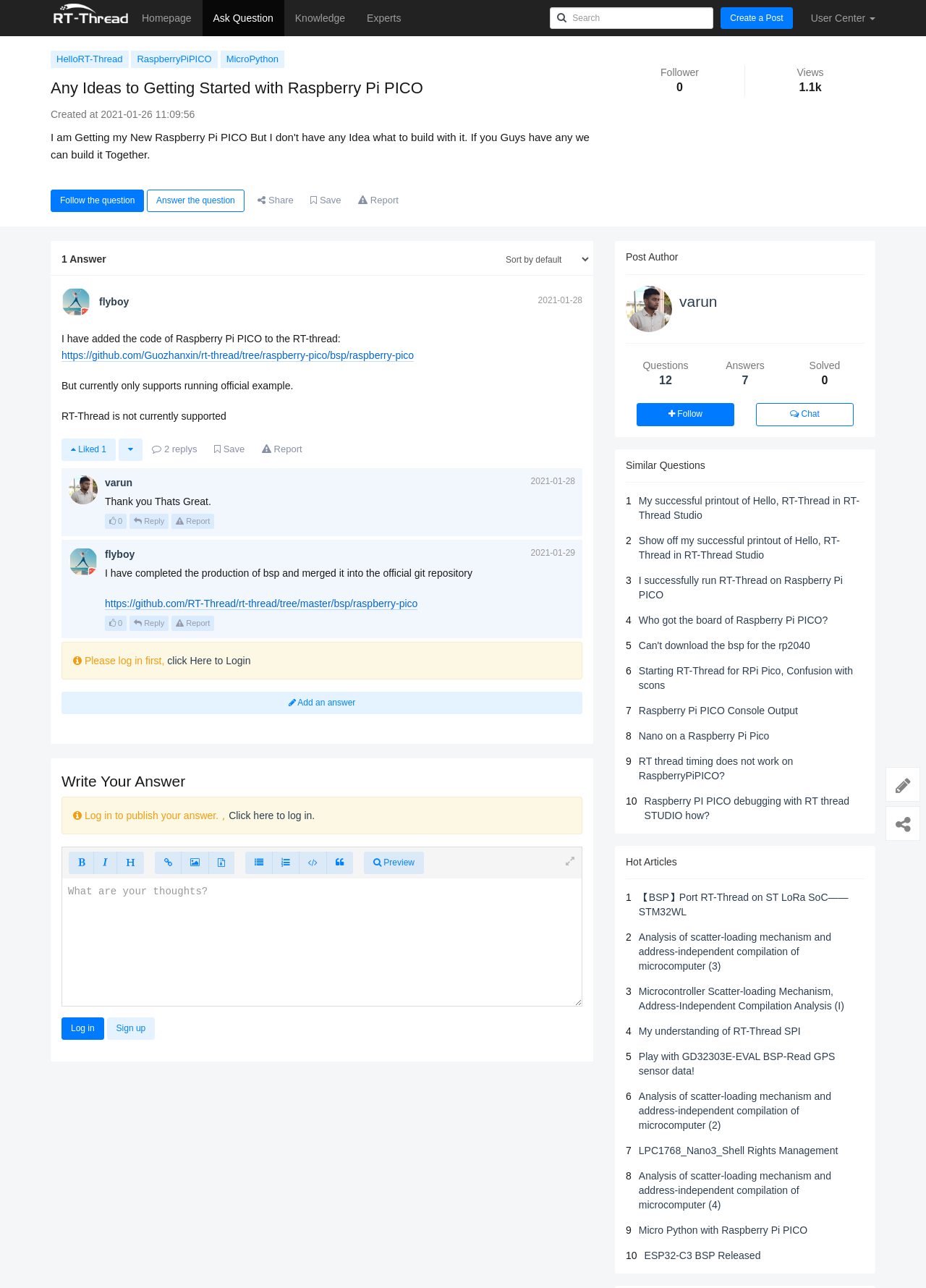Find and indicate the bounding box coordinates of the region you should select to follow the given instruction: "Log in to the system".

[0.066, 0.79, 0.112, 0.808]